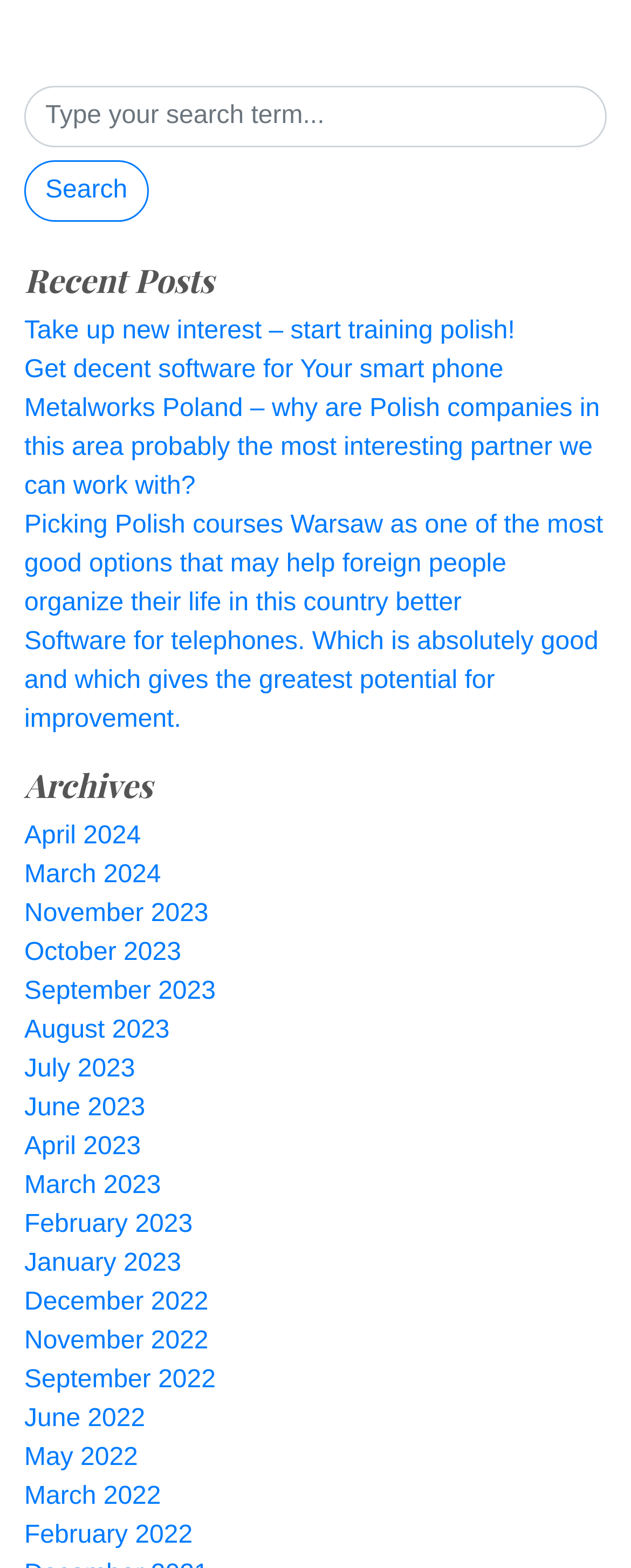Look at the image and write a detailed answer to the question: 
What is the earliest month listed in 'Archives'?

I looked at the list of links under the 'Archives' heading and found the earliest month listed, which is 'February 2022'.